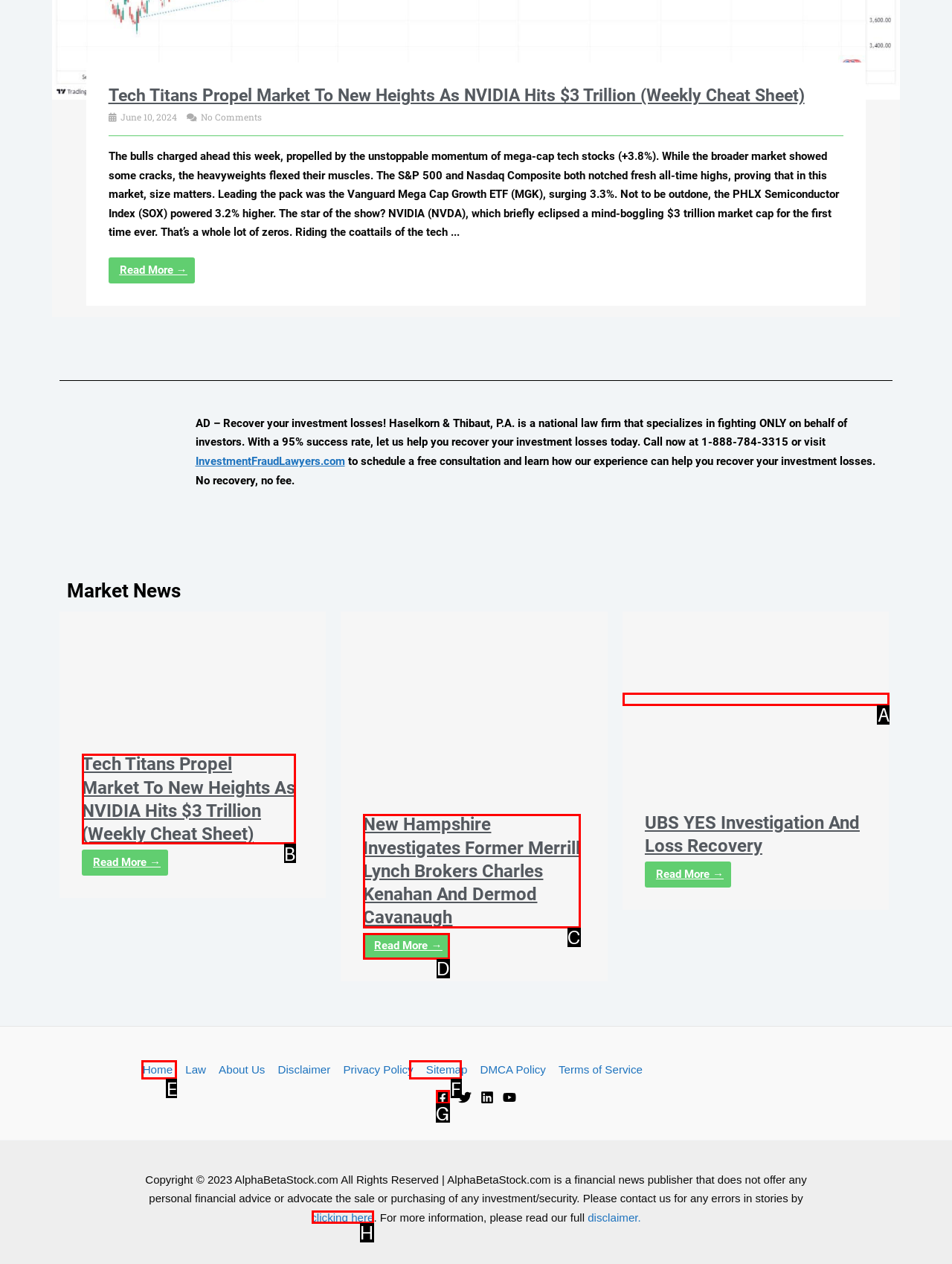For the instruction: Follow the link to learn about UBS YES Investigation and Loss Recovery, which HTML element should be clicked?
Respond with the letter of the appropriate option from the choices given.

A